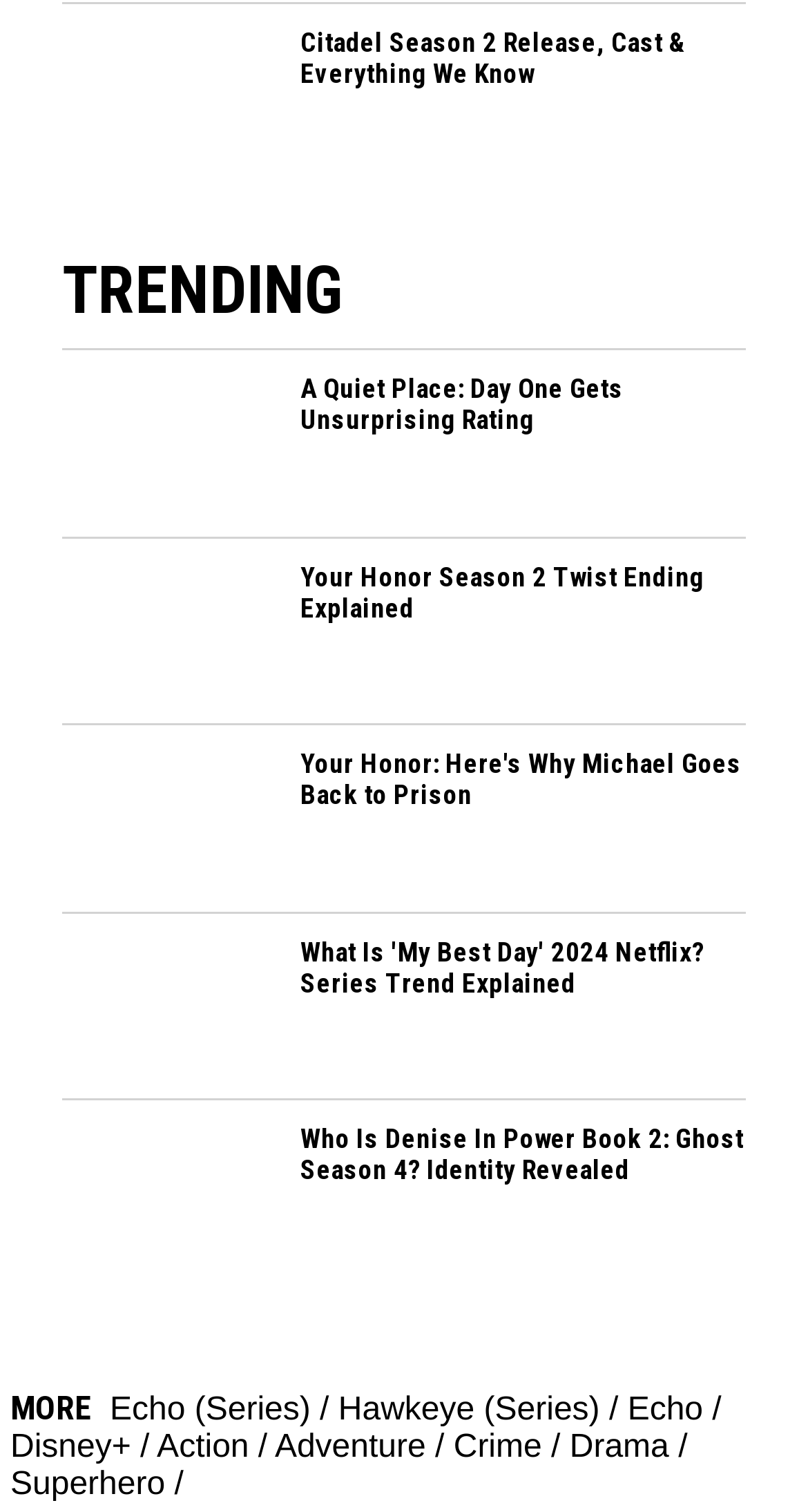Determine the bounding box coordinates of the UI element described by: "(407) 622-0202".

None